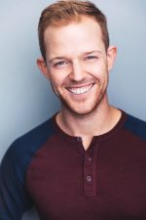Provide a brief response using a word or short phrase to this question:
What is the name of the character played by John Noble Barrack?

George Gibbs